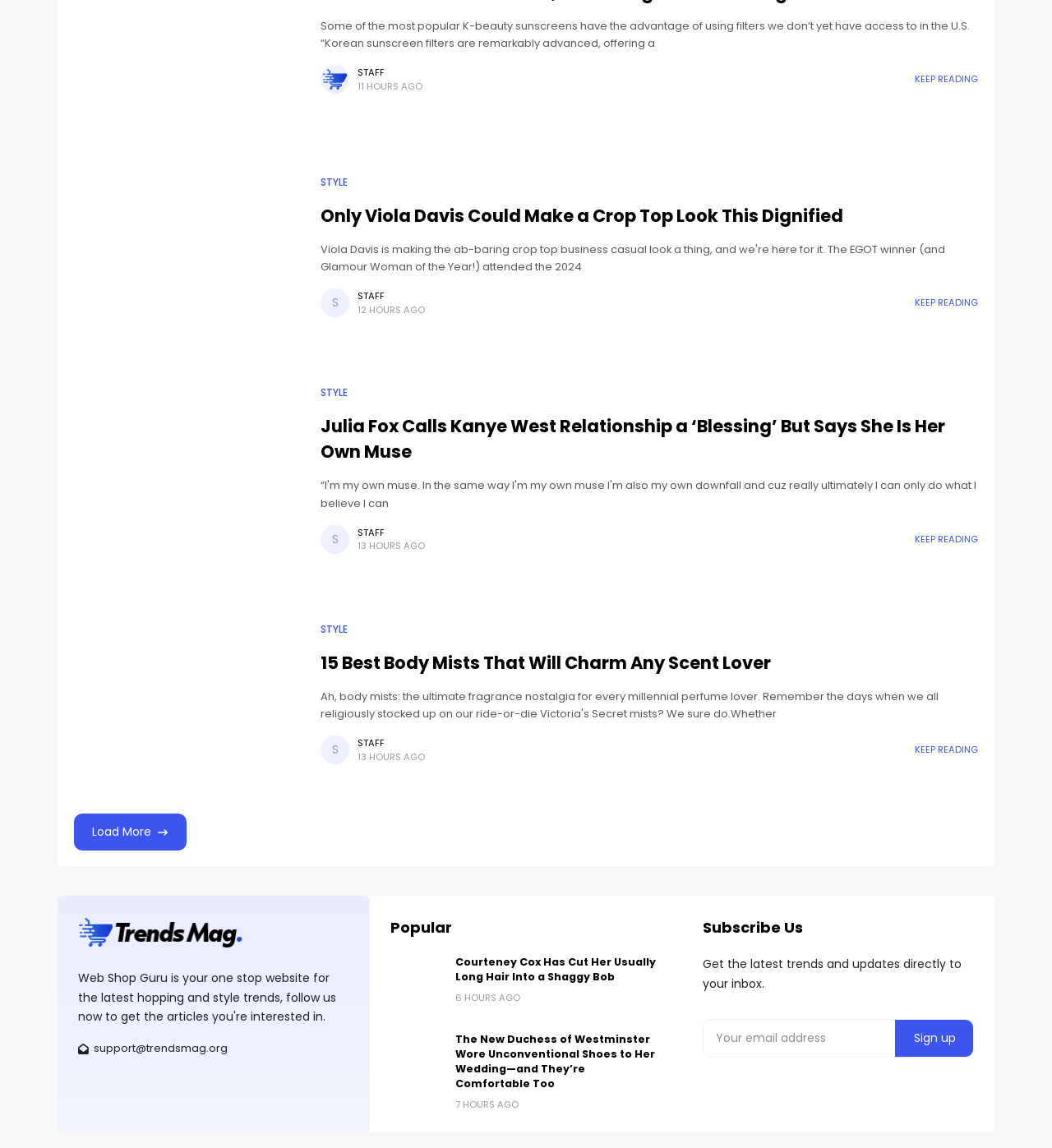What is the name of the magazine or publication?
Please provide an in-depth and detailed response to the question.

I found an image with the text 'Trends Mag' and a link with the same text, which suggests that 'Trends Mag' is the name of the magazine or publication.